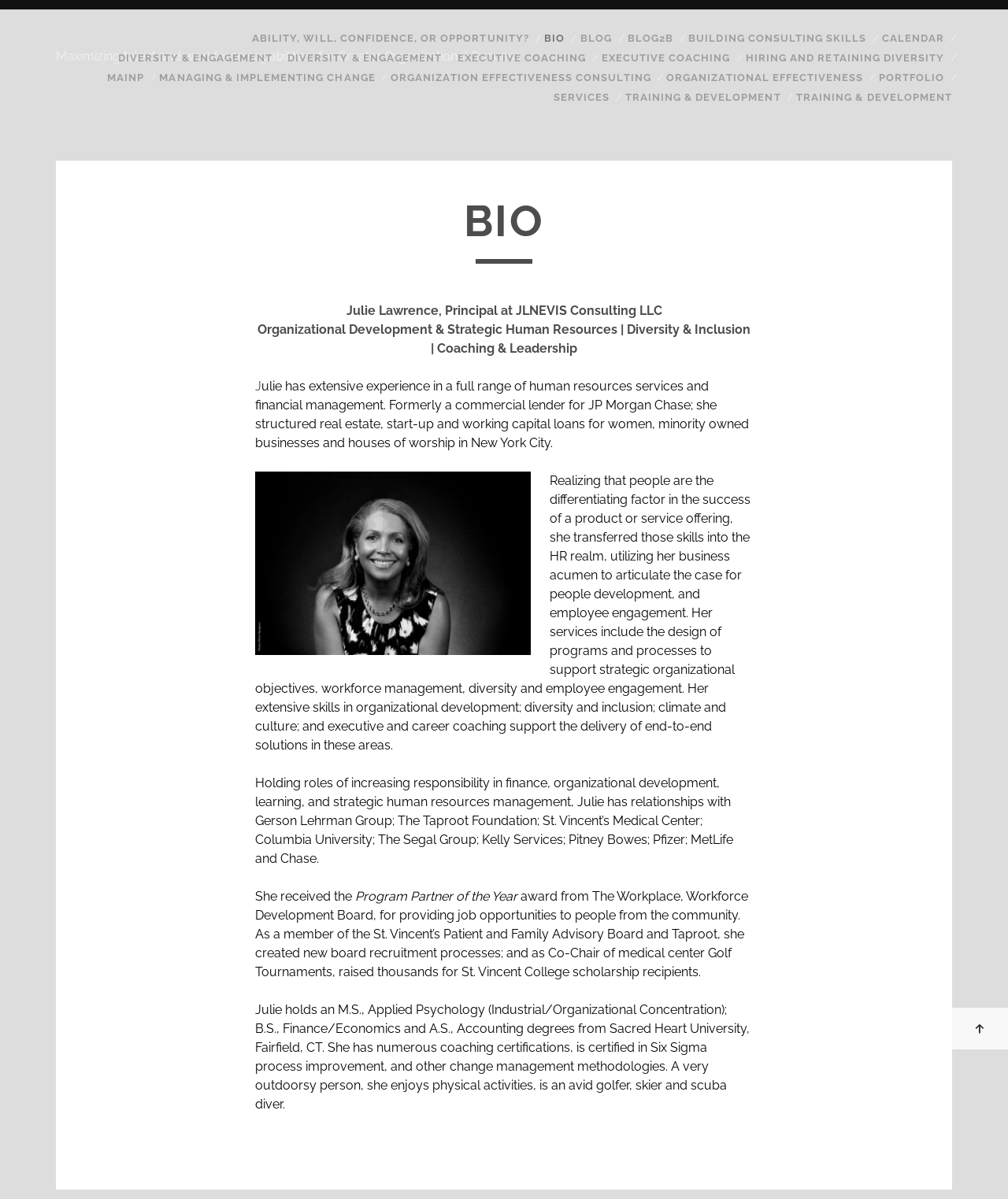What is the name of the award received by Julie?
Based on the screenshot, provide your answer in one word or phrase.

Program Partner of the Year